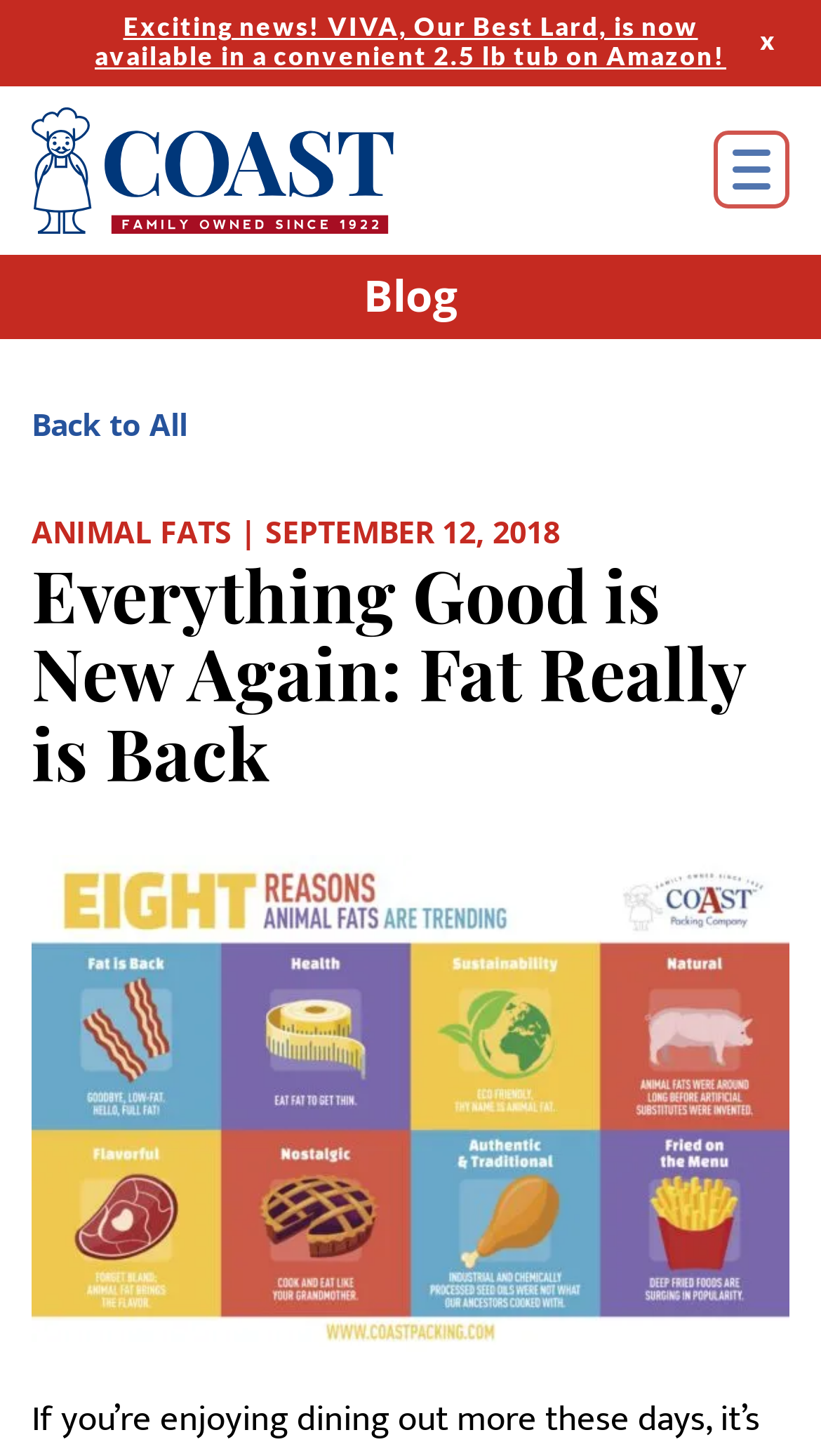How many links are there in the main header section?
Using the visual information, reply with a single word or short phrase.

14